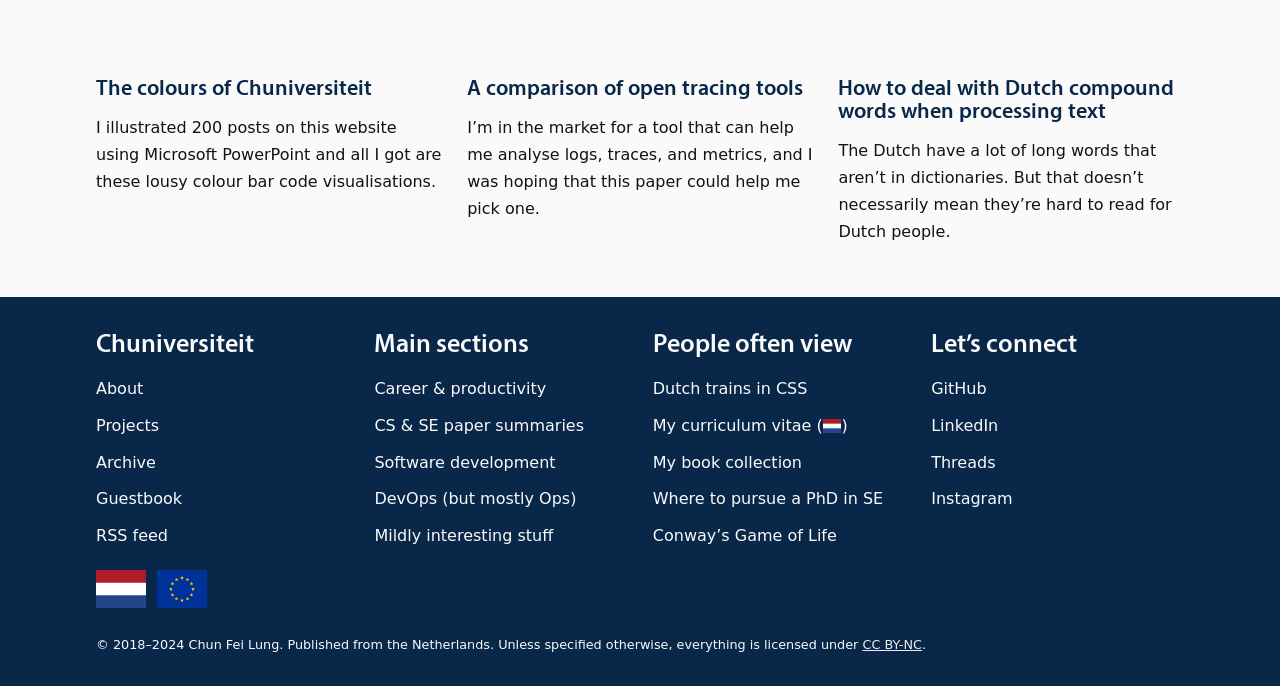Find the bounding box coordinates of the clickable area required to complete the following action: "Connect on GitHub".

[0.727, 0.54, 0.925, 0.593]